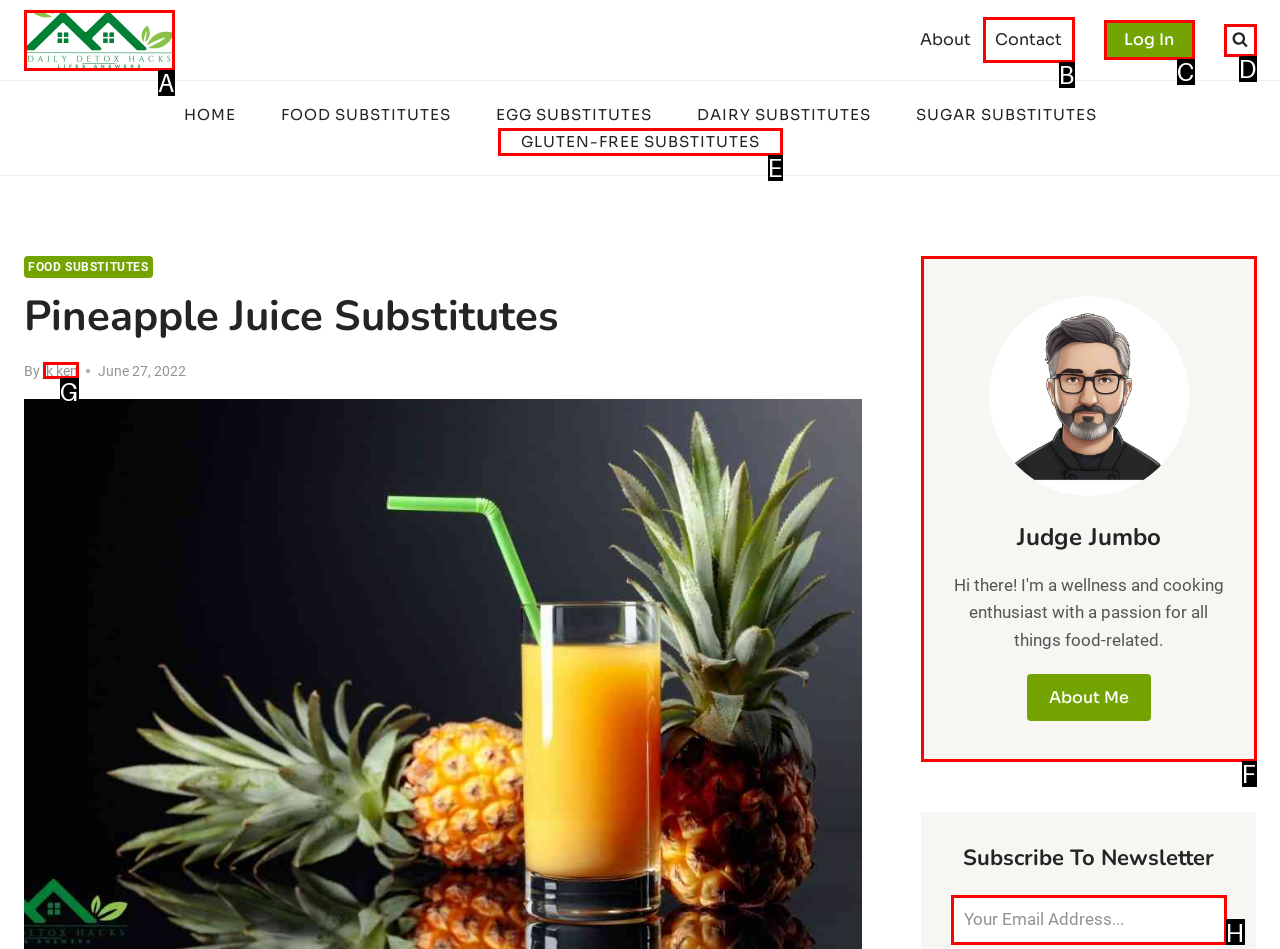Identify the HTML element that corresponds to the following description: name="kb_field_2" placeholder="Your Email Address...". Provide the letter of the correct option from the presented choices.

H